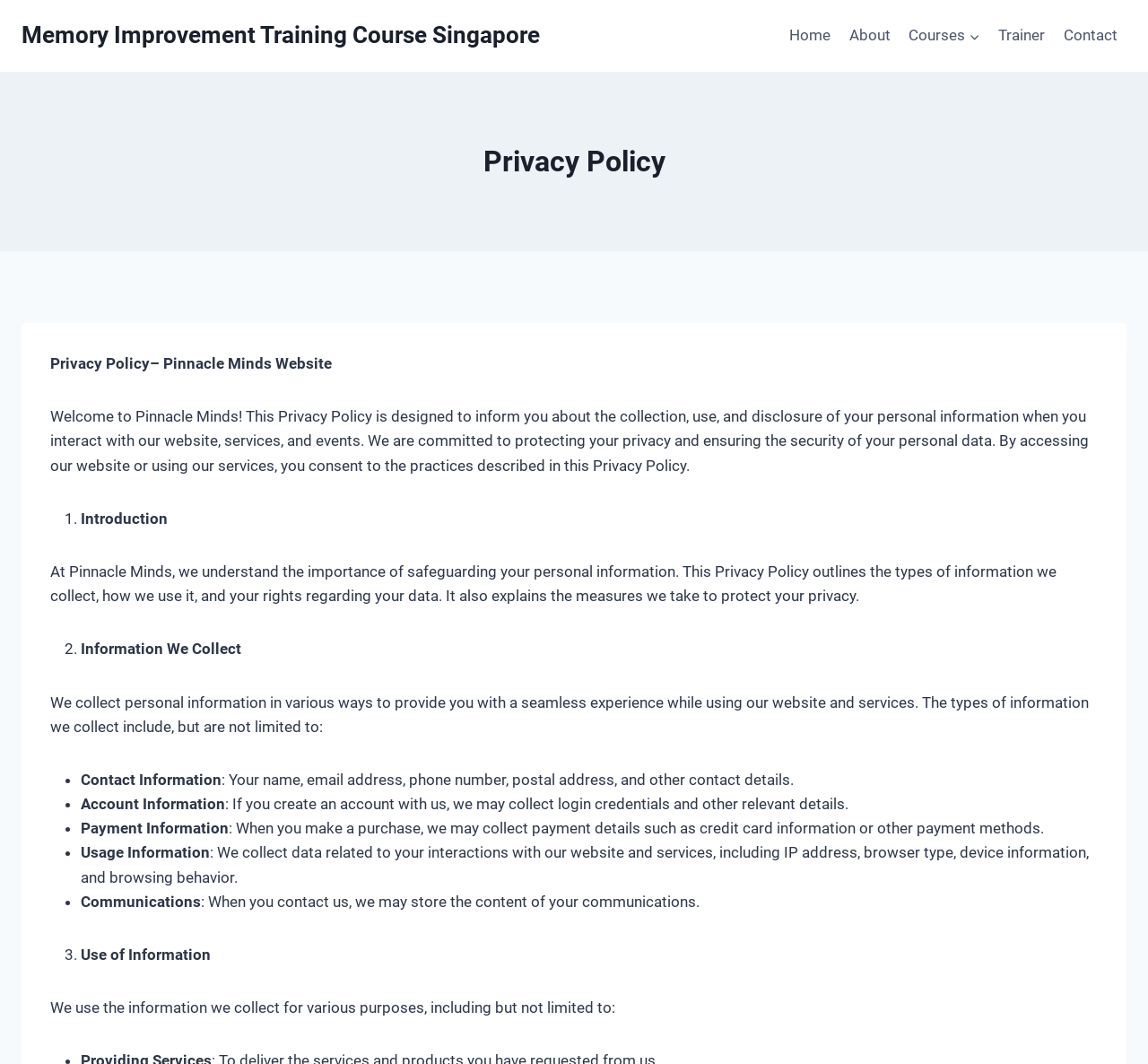Provide the bounding box coordinates of the HTML element this sentence describes: "Memory Improvement Training Course Singapore". The bounding box coordinates consist of four float numbers between 0 and 1, i.e., [left, top, right, bottom].

[0.019, 0.021, 0.47, 0.047]